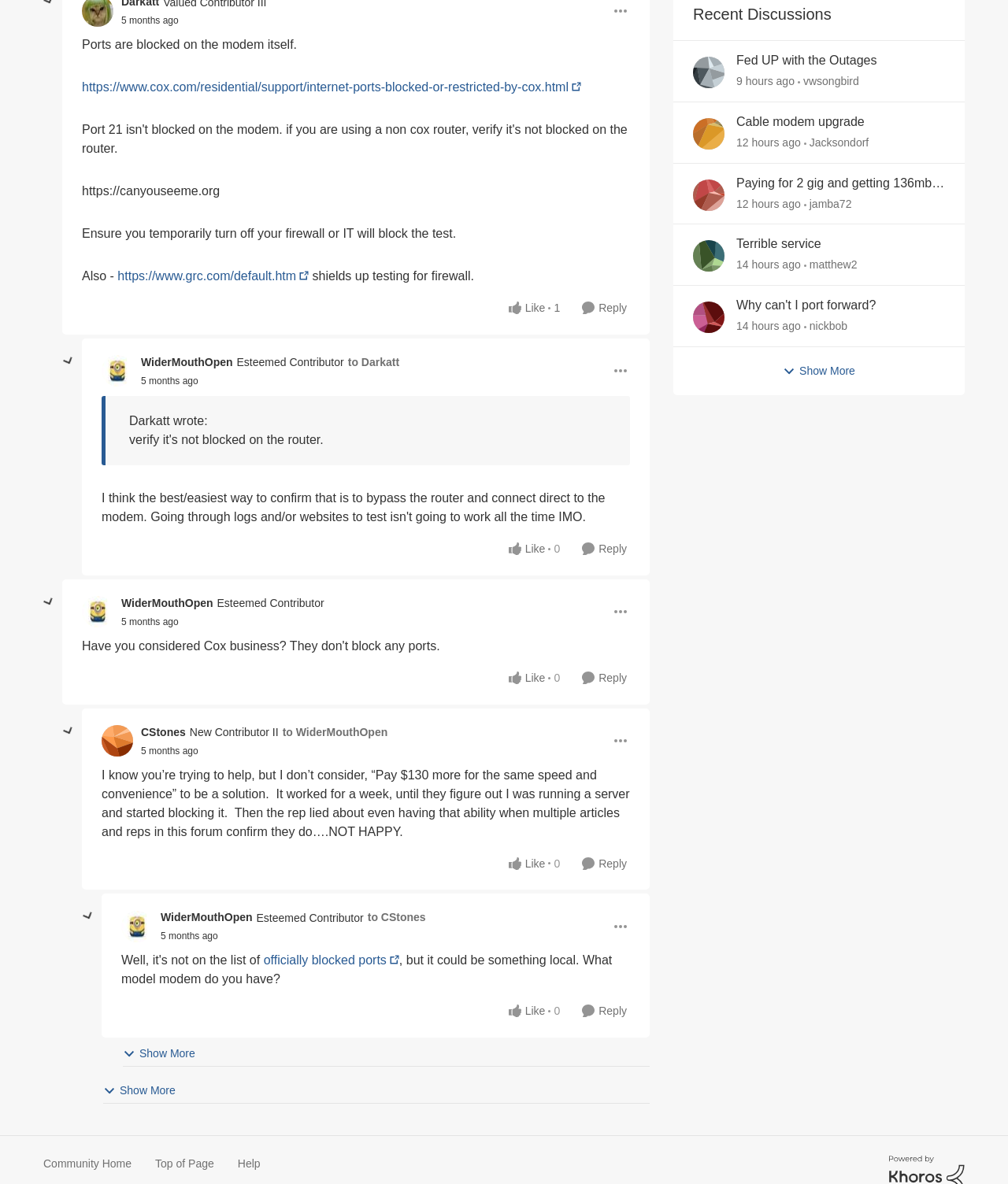Provide the bounding box coordinates of the HTML element described as: "ReplyReply". The bounding box coordinates should be four float numbers between 0 and 1, i.e., [left, top, right, bottom].

[0.574, 0.251, 0.625, 0.269]